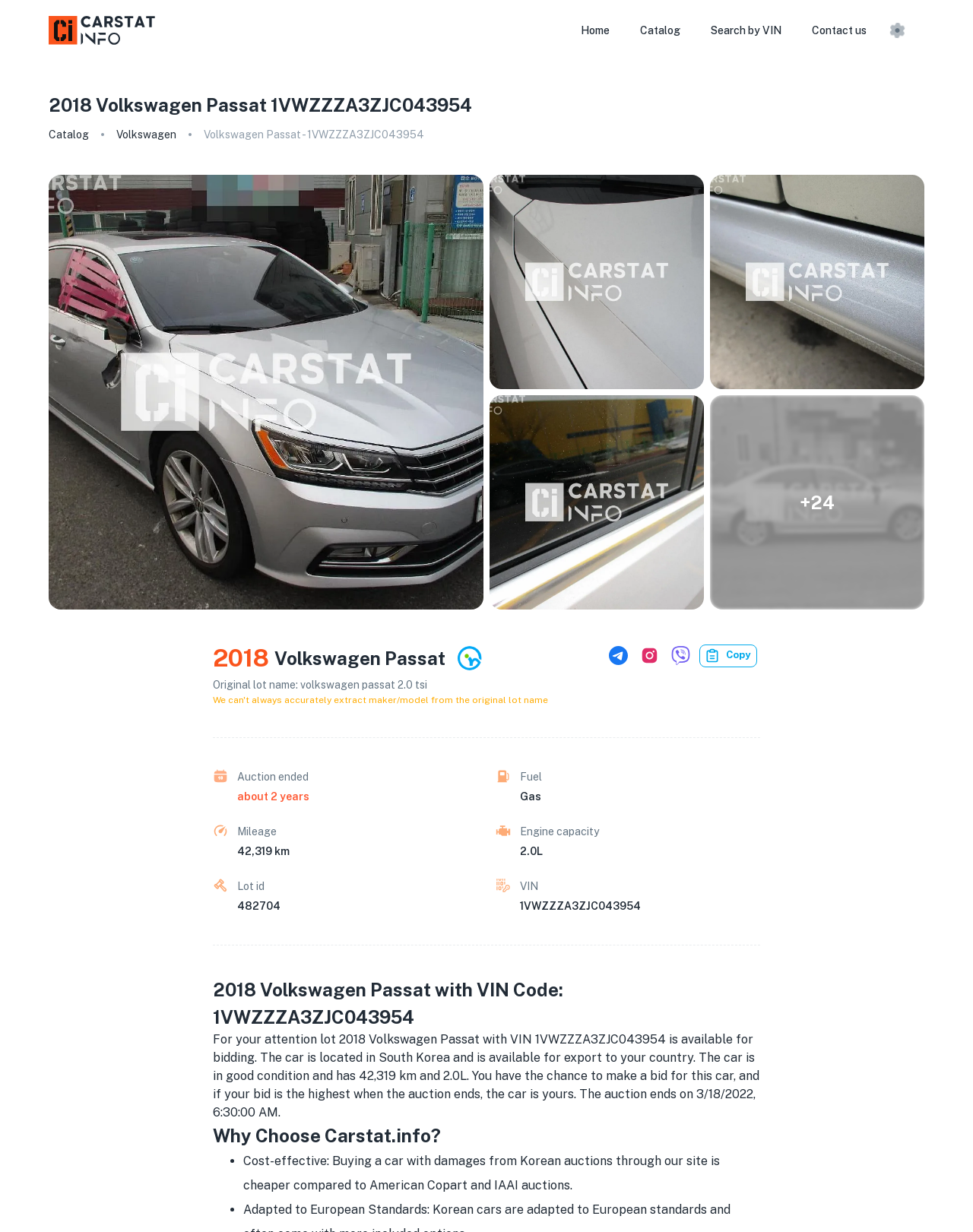When does the auction end?
Provide a detailed and well-explained answer to the question.

I can find the auction end date and time by looking at the StaticText 'The auction ends on 3/18/2022, 6:30:00 AM' which is located in the paragraph describing the car.